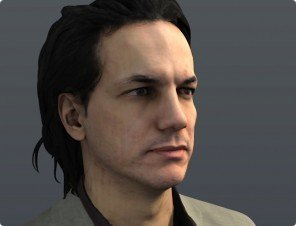Explain what is happening in the image with as much detail as possible.

The image features a professional portrait of Fabrizio Gramuglio, the CEO of Forever Identity. He is depicted with a serious expression, showcasing his dark, slightly wavy hair, and a light complexion. His attire appears business-oriented, as he wears a light-colored suit jacket that complements his overall sophisticated appearance. The background is a muted gray, which contrasts subtly with his features, allowing him to stand out as a visionary leader in innovative technologies. This visual representation aligns with his acclaimed role in pioneering voice interaction technologies and managing international projects, emphasizing his status as a prominent figure in the field.